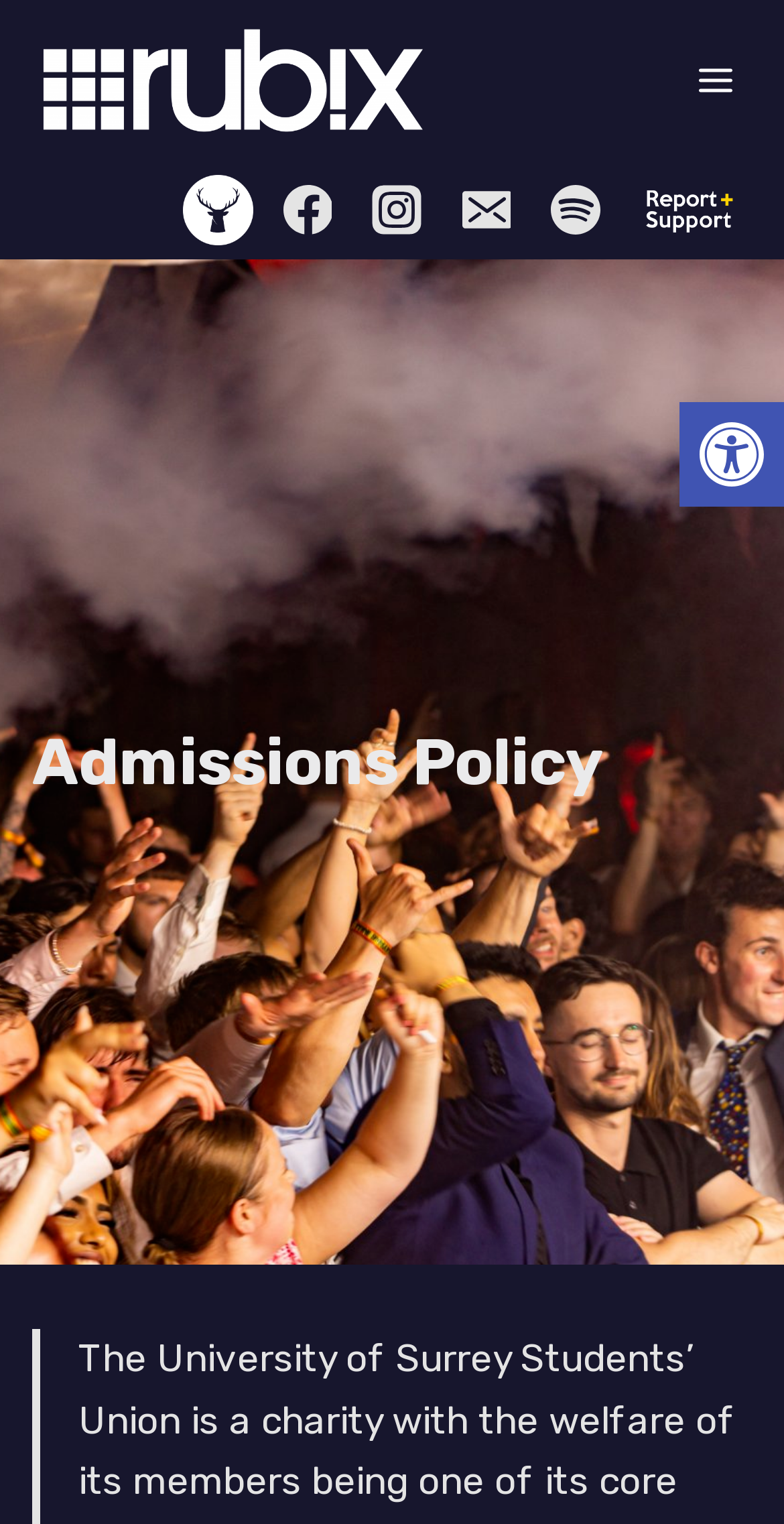Describe in detail what you see on the webpage.

The webpage is about the Admissions Policy of Rubix. At the top left, there is a link to the Rubix homepage, accompanied by a small Rubix logo. On the top right, there is a button to open a menu, which is currently not expanded. Next to it, there is a button to open the toolbar accessibility tools, featuring an image with the same label.

Below the top section, there are five social media links, each accompanied by its respective icon: Custom 2, Facebook, Instagram, Email, and Spotify. These links are aligned horizontally and take up about half of the screen width.

The main content of the page is headed by a large heading that reads "Admissions Policy". This heading is positioned roughly in the middle of the screen, with a significant amount of space above it.

At the very bottom right of the page, there is a button to scroll to the top of the page.